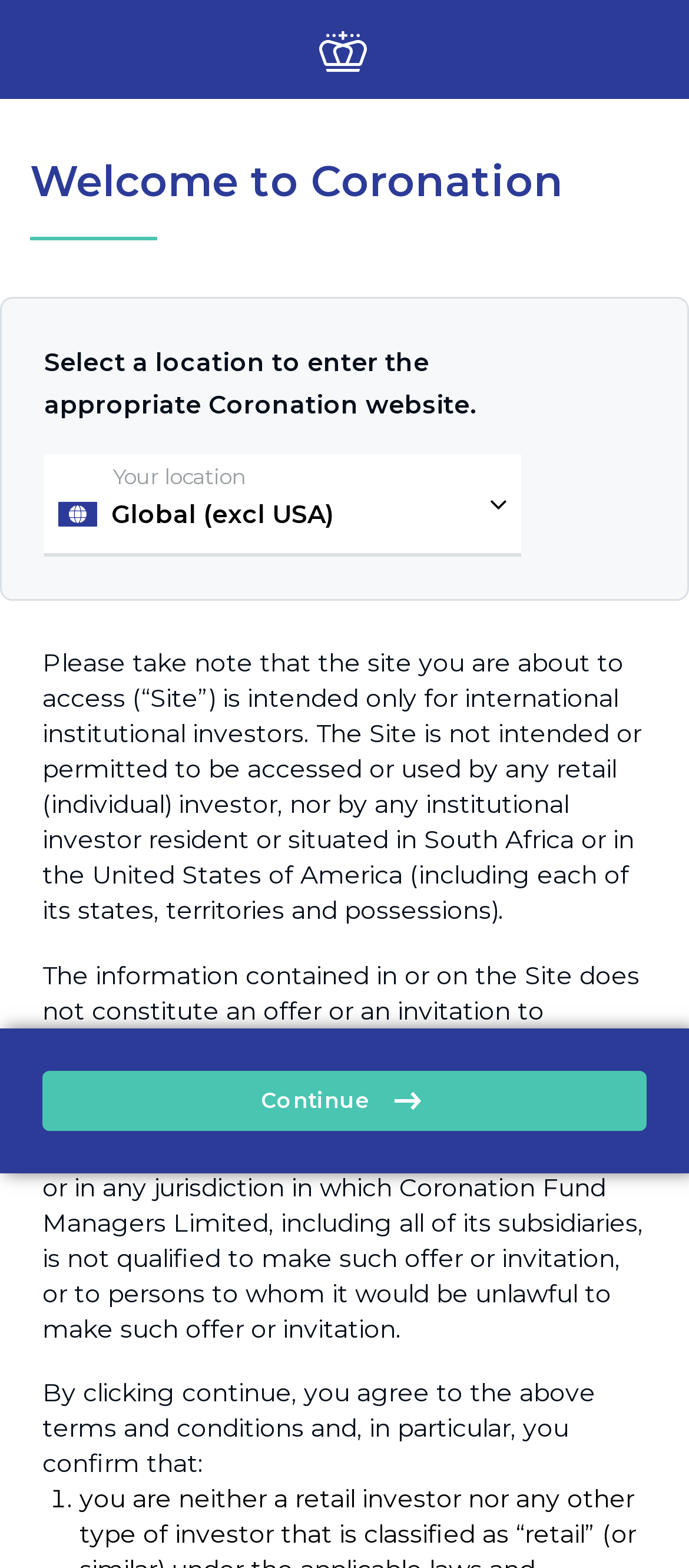Review the image closely and give a comprehensive answer to the question: What is the purpose of this webpage?

The webpage is designed to allow users to select a location to enter the appropriate Coronation website, as indicated by the static text 'Select a location to enter the appropriate Coronation website.' and the presence of a 'Location dropdown' region.